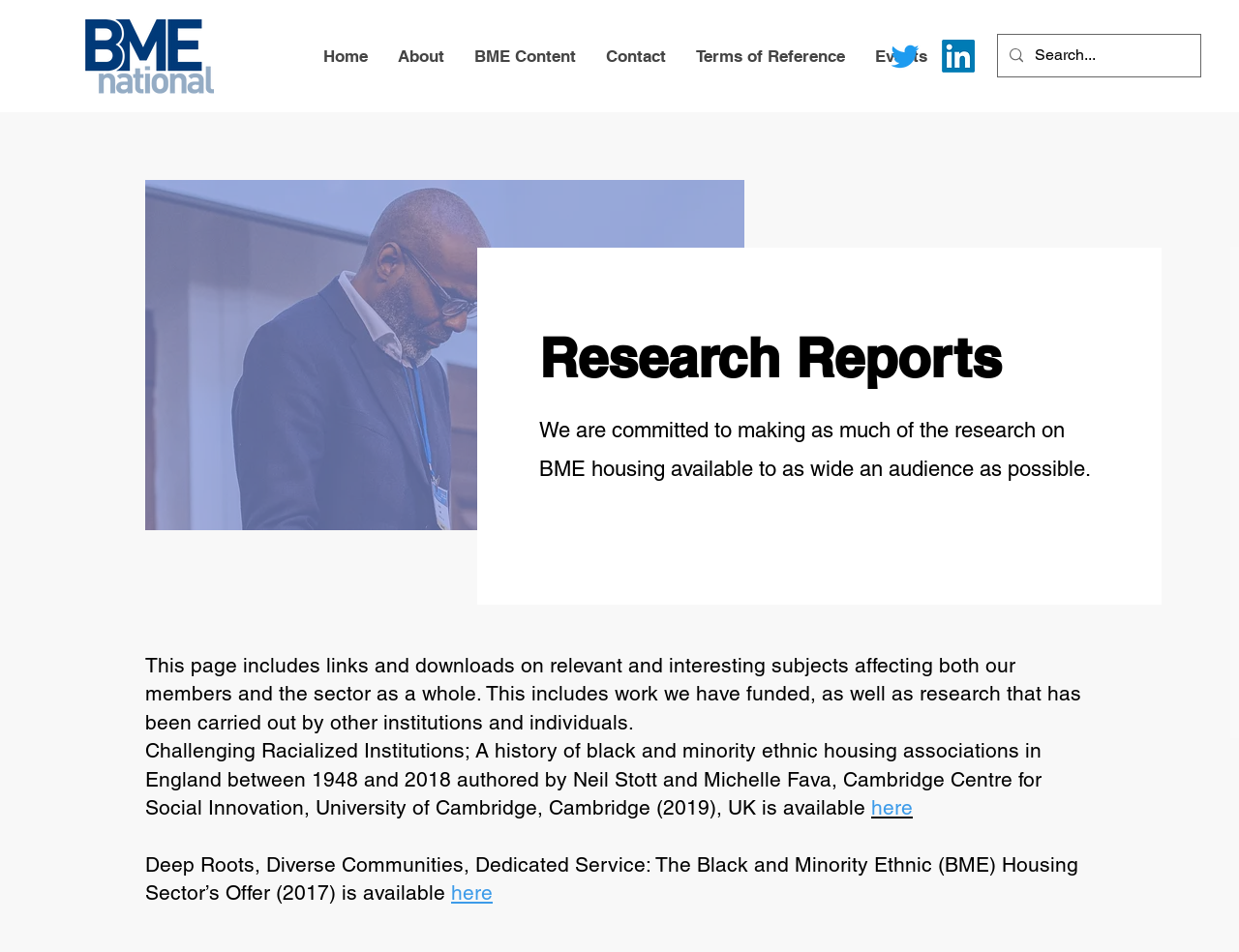Provide your answer in one word or a succinct phrase for the question: 
What is the function of the search bar on this webpage?

Search research reports